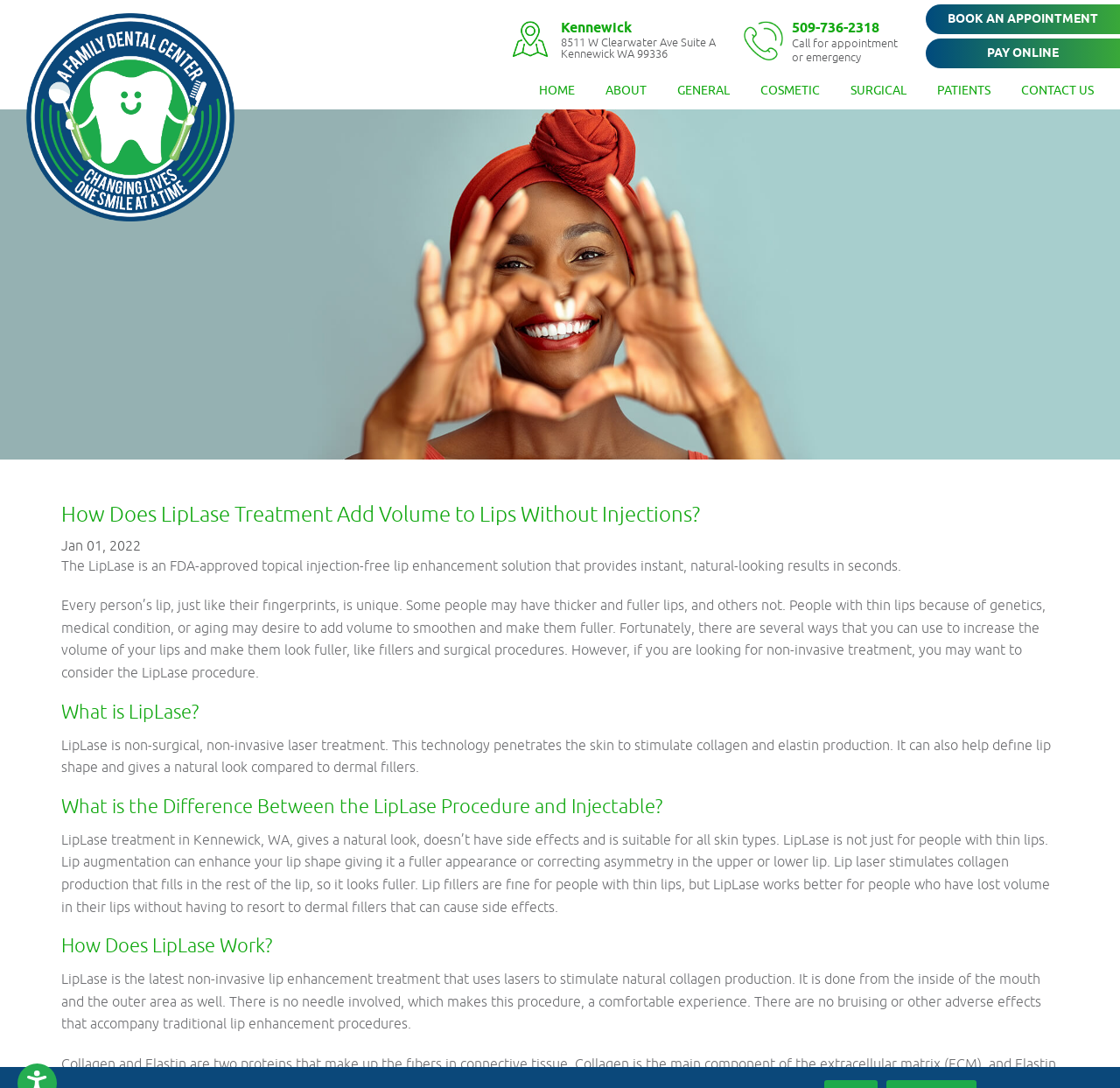Please answer the following question using a single word or phrase: What is the purpose of LipLase treatment?

to add volume to lips